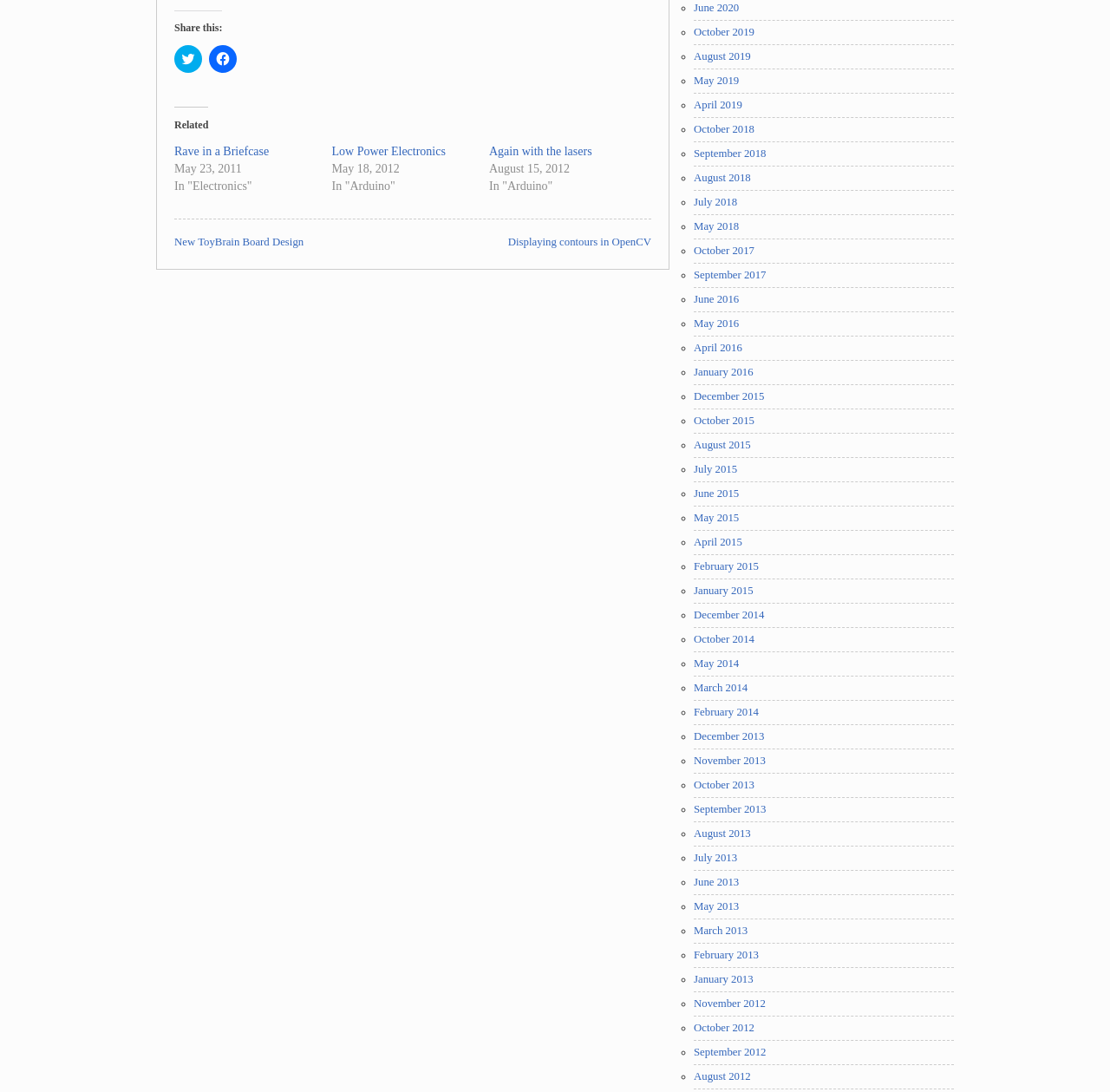Given the element description, predict the bounding box coordinates in the format (top-left x, top-left y, bottom-right x, bottom-right y). Make sure all values are between 0 and 1. Here is the element description: October 2019

[0.625, 0.024, 0.68, 0.035]